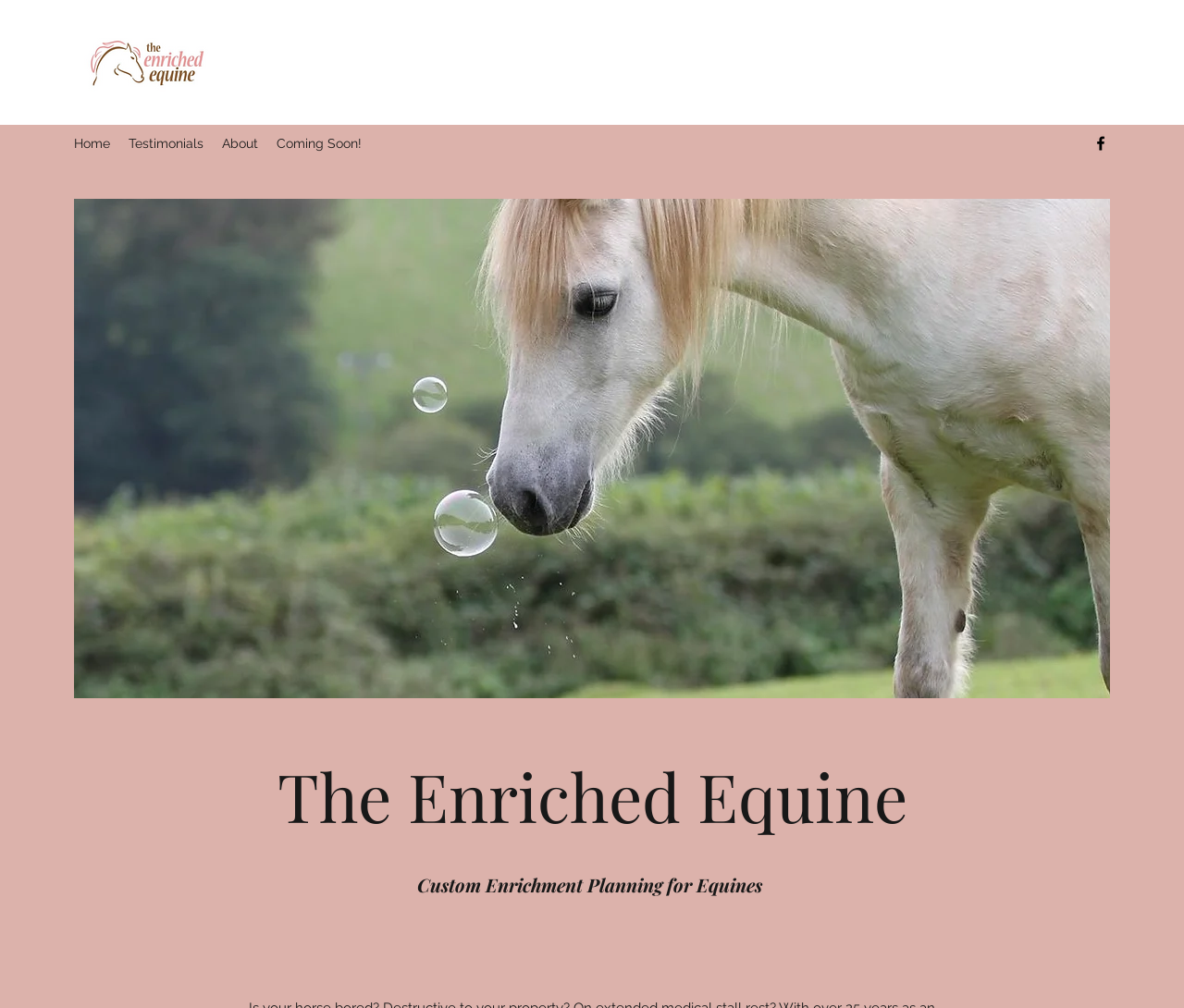What is the region below the navigation menu?
Based on the image, provide your answer in one word or phrase.

Home: Welcome